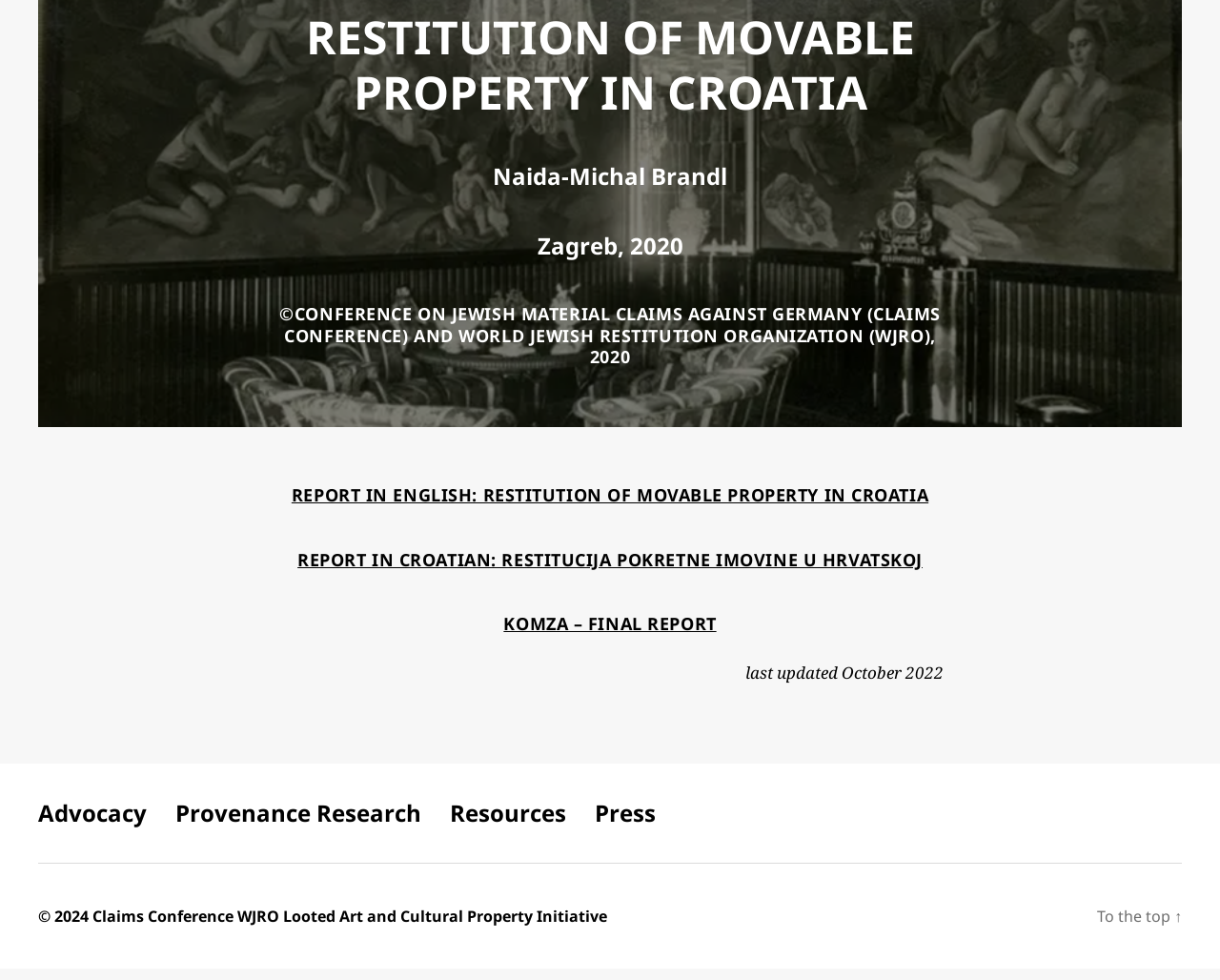What is the name of the initiative?
Please provide a comprehensive and detailed answer to the question.

The name of the initiative is mentioned in the footer section, specifically in the static text element that contains the copyright information.